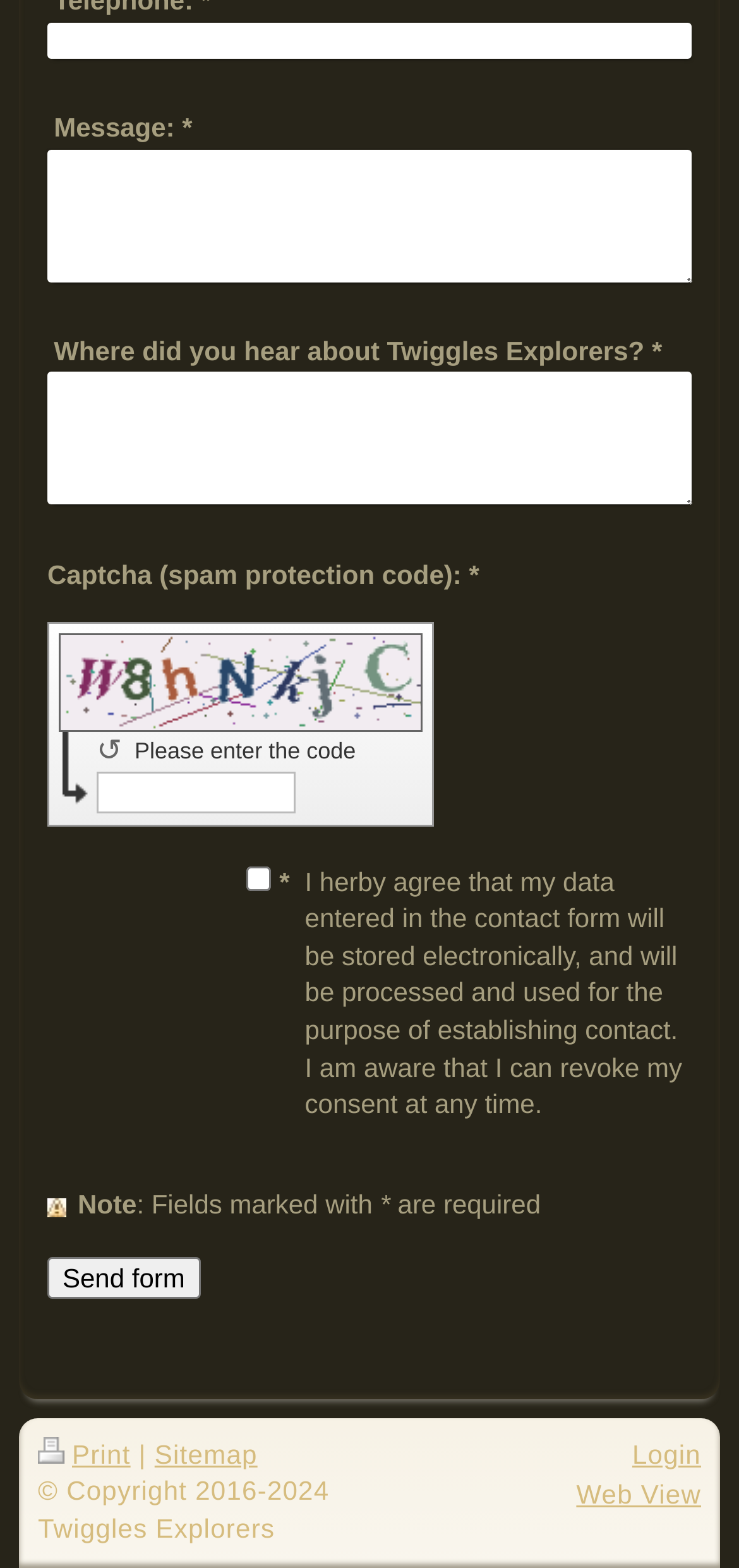Pinpoint the bounding box coordinates of the clickable element to carry out the following instruction: "Go back to blog."

None